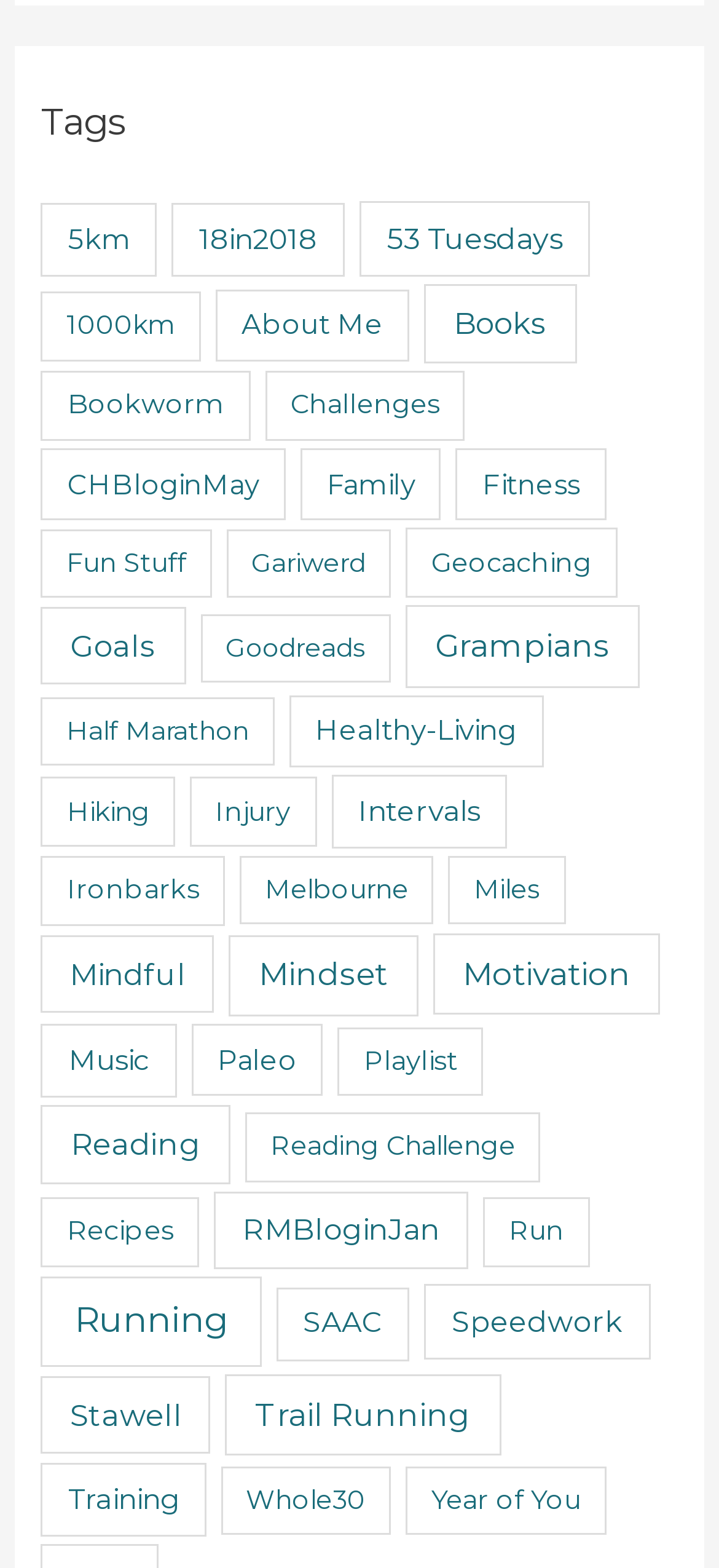Locate the bounding box coordinates of the region to be clicked to comply with the following instruction: "View 'About Me' posts". The coordinates must be four float numbers between 0 and 1, in the form [left, top, right, bottom].

[0.299, 0.185, 0.57, 0.231]